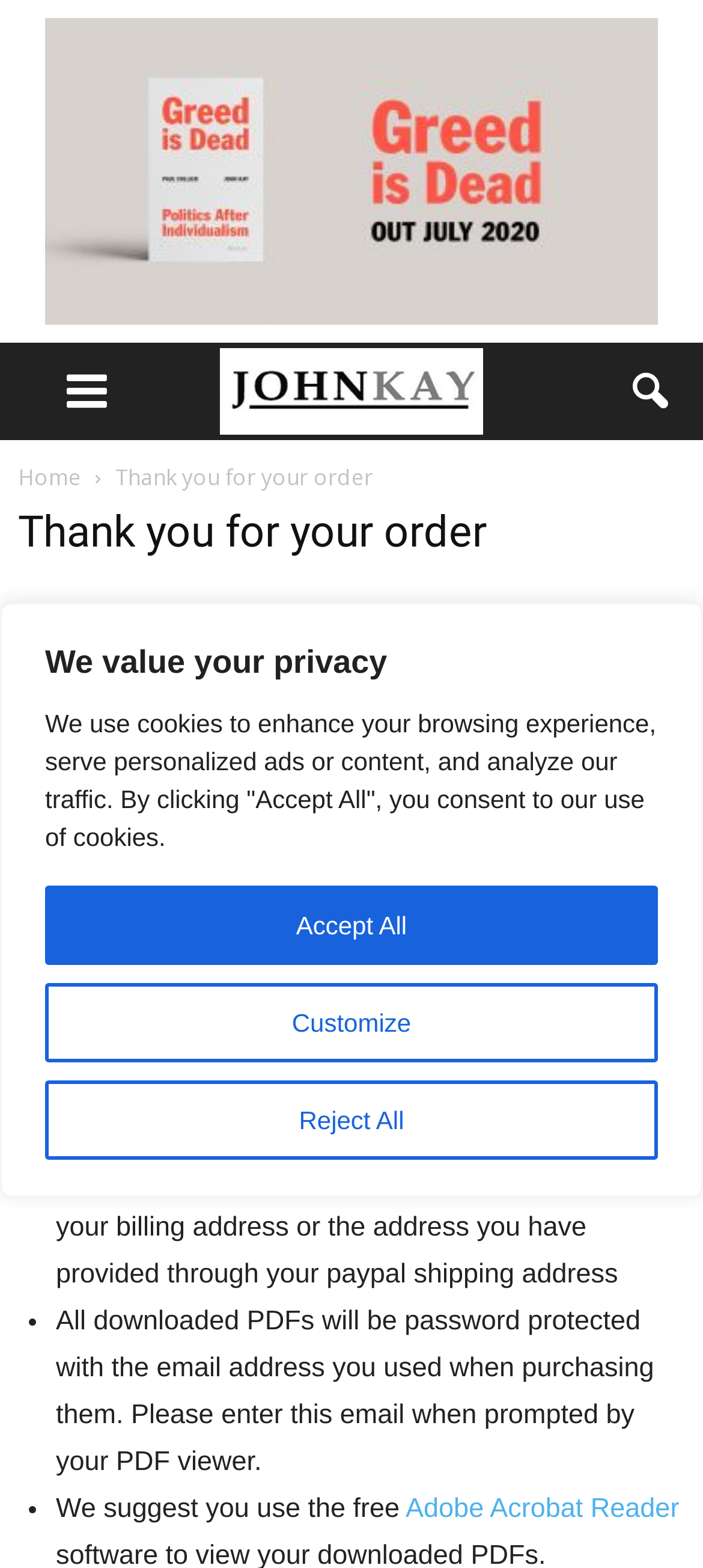Specify the bounding box coordinates of the area that needs to be clicked to achieve the following instruction: "Click the John Kay image".

[0.314, 0.222, 0.686, 0.277]